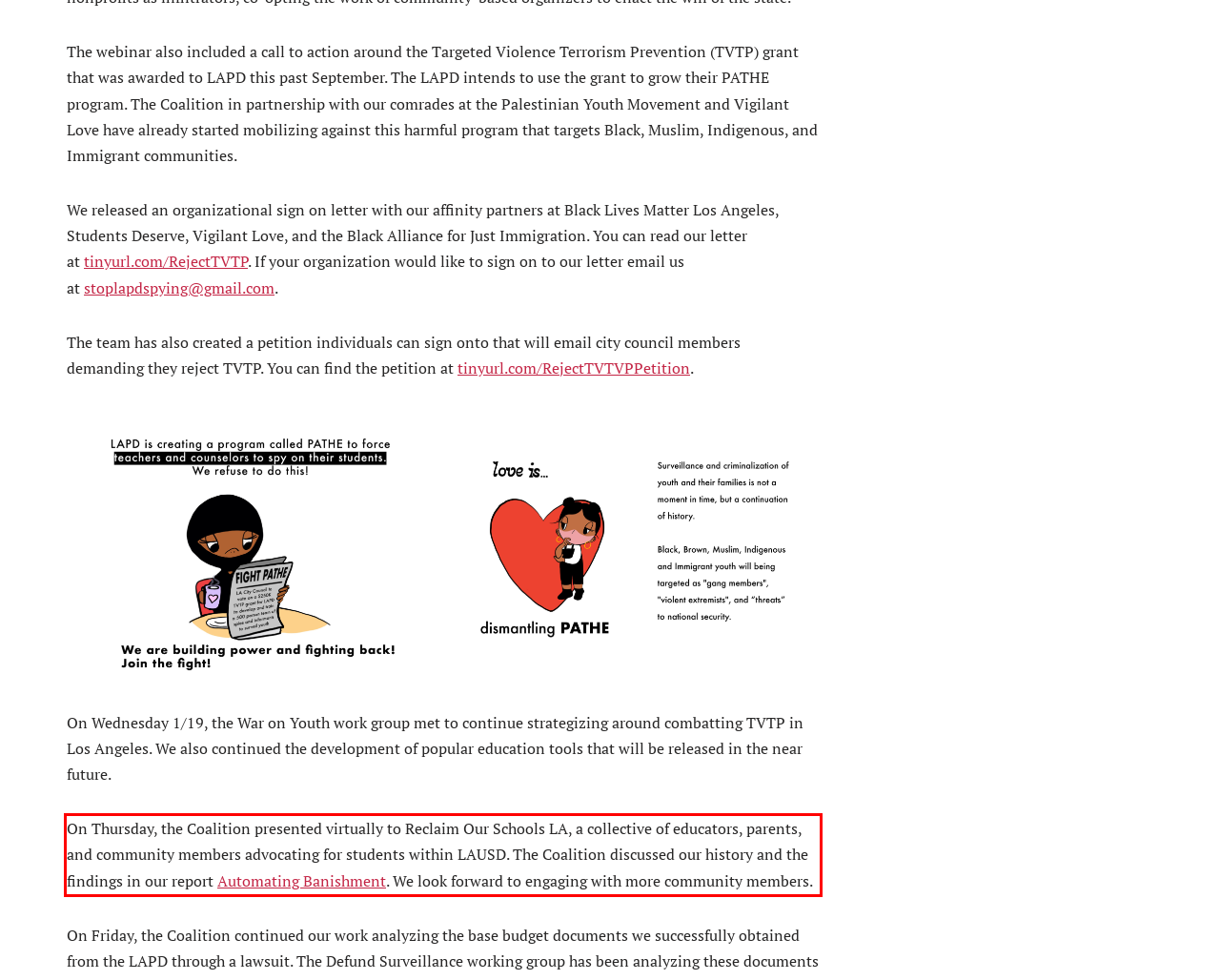With the provided screenshot of a webpage, locate the red bounding box and perform OCR to extract the text content inside it.

On Thursday, the Coalition presented virtually to Reclaim Our Schools LA, a collective of educators, parents, and community members advocating for students within LAUSD. The Coalition discussed our history and the findings in our report Automating Banishment. We look forward to engaging with more community members.